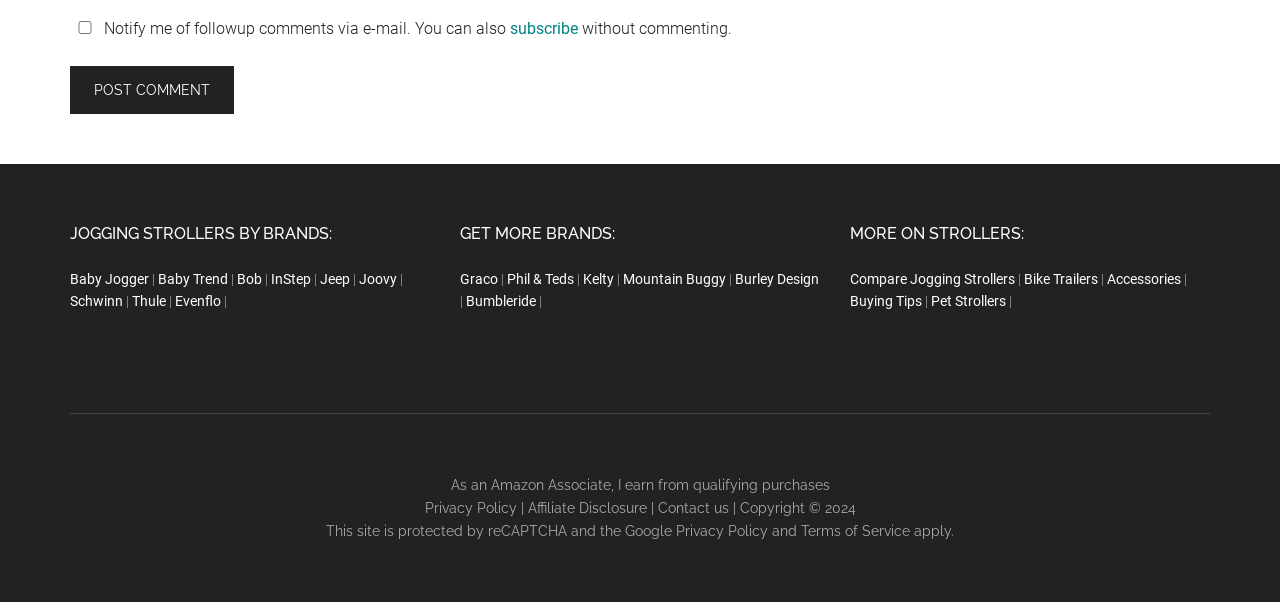Identify the bounding box coordinates of the clickable section necessary to follow the following instruction: "Contact us". The coordinates should be presented as four float numbers from 0 to 1, i.e., [left, top, right, bottom].

None